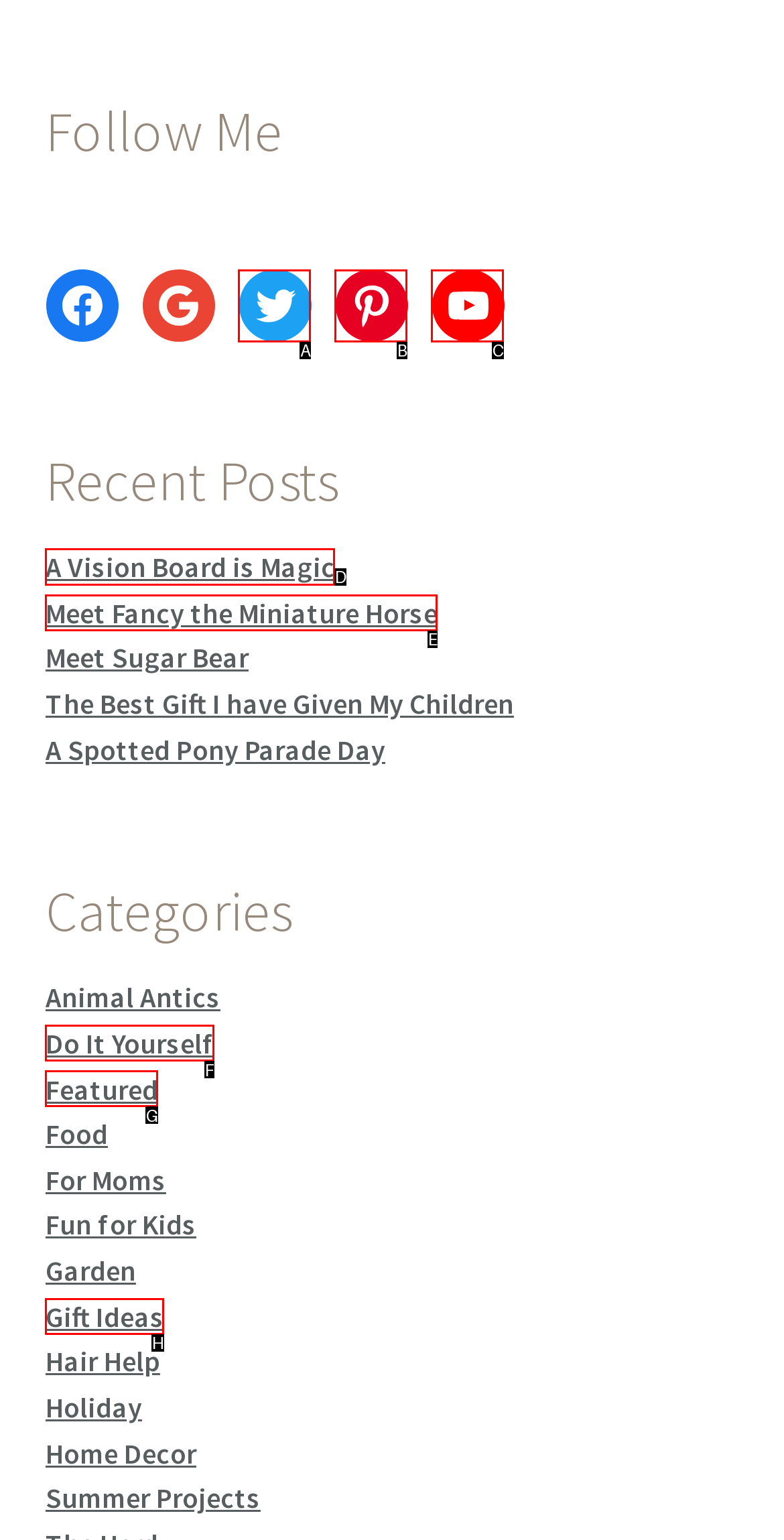Determine which option should be clicked to carry out this task: Read the recent post 'A Vision Board is Magic'
State the letter of the correct choice from the provided options.

D